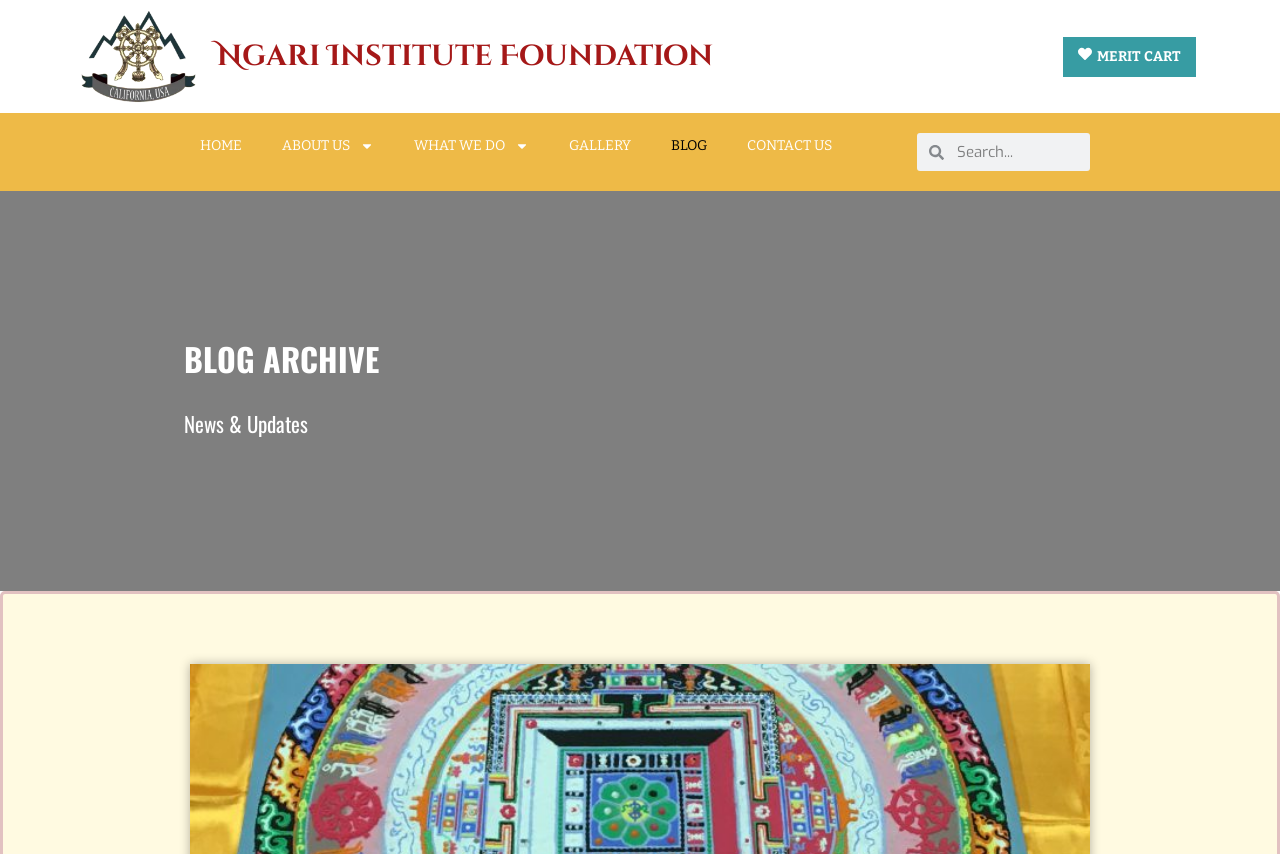Please find the bounding box coordinates of the section that needs to be clicked to achieve this instruction: "go to home page".

[0.141, 0.145, 0.205, 0.198]